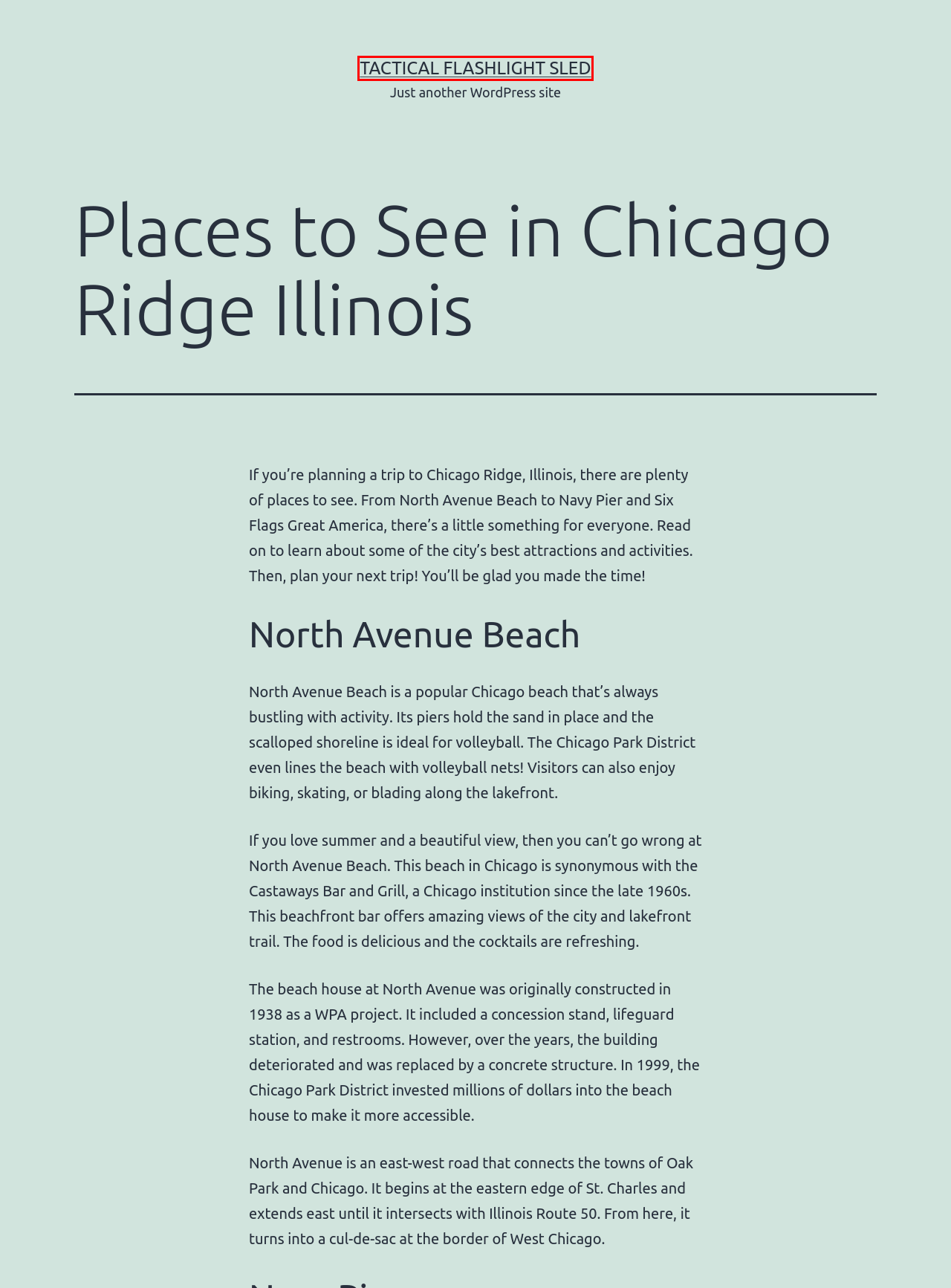You have a screenshot of a webpage with a red bounding box around an element. Identify the webpage description that best fits the new page that appears after clicking the selected element in the red bounding box. Here are the candidates:
A. Best Places to Visit in Marion, Indiana - Tactical Flashlight Sled
B. Why Brain Pod AI Offers The Best AI Services - Tactical Flashlight Sled
C. Celebrity News You Should Know - Tactical Flashlight Sled
D. Uncategorized - Tactical Flashlight Sled
E. Tactical Flashlight Sled - Just another WordPress site
F. TurnT Up News - Tactical Flashlight Sled
G. Gerald - Tactical Flashlight Sled
H. Turnt Up Breaking News Mobile Android App Is The Best Sports News App - Tactical Flashlight Sled

E